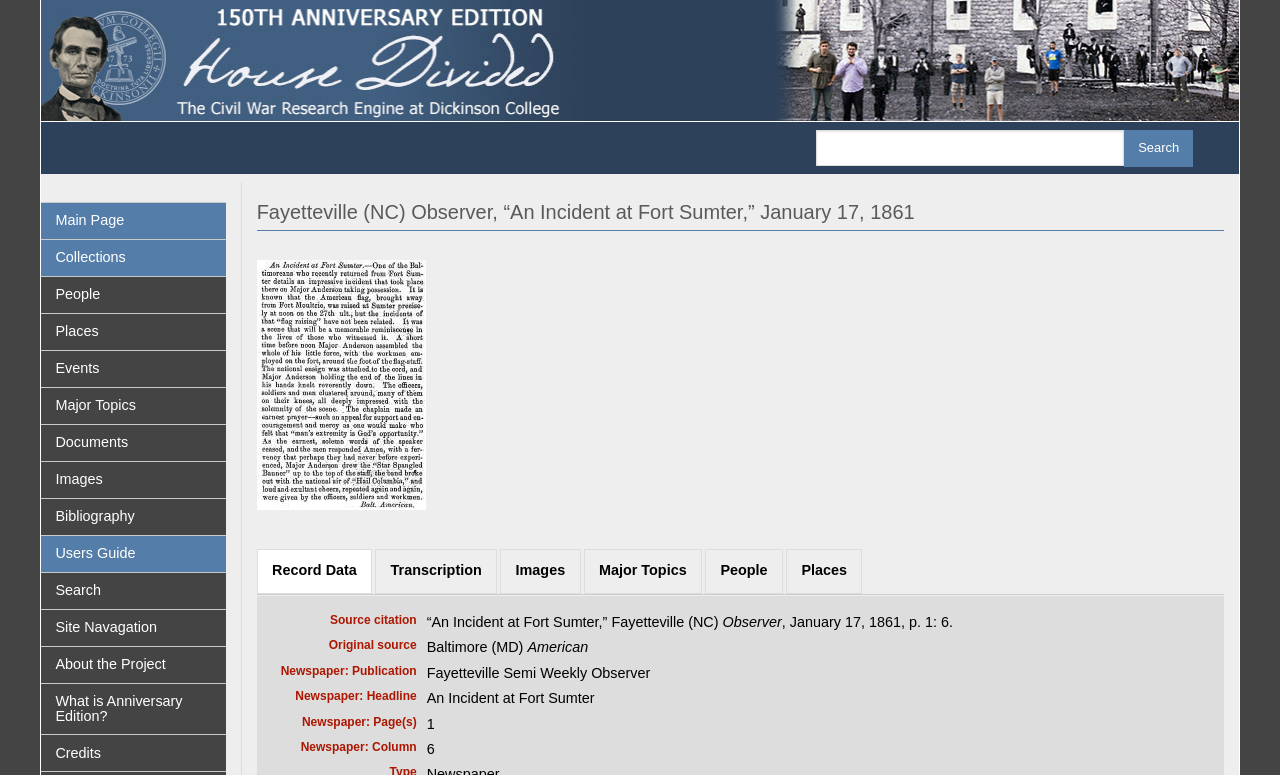Specify the bounding box coordinates of the element's area that should be clicked to execute the given instruction: "Read the transcription". The coordinates should be four float numbers between 0 and 1, i.e., [left, top, right, bottom].

[0.294, 0.709, 0.388, 0.763]